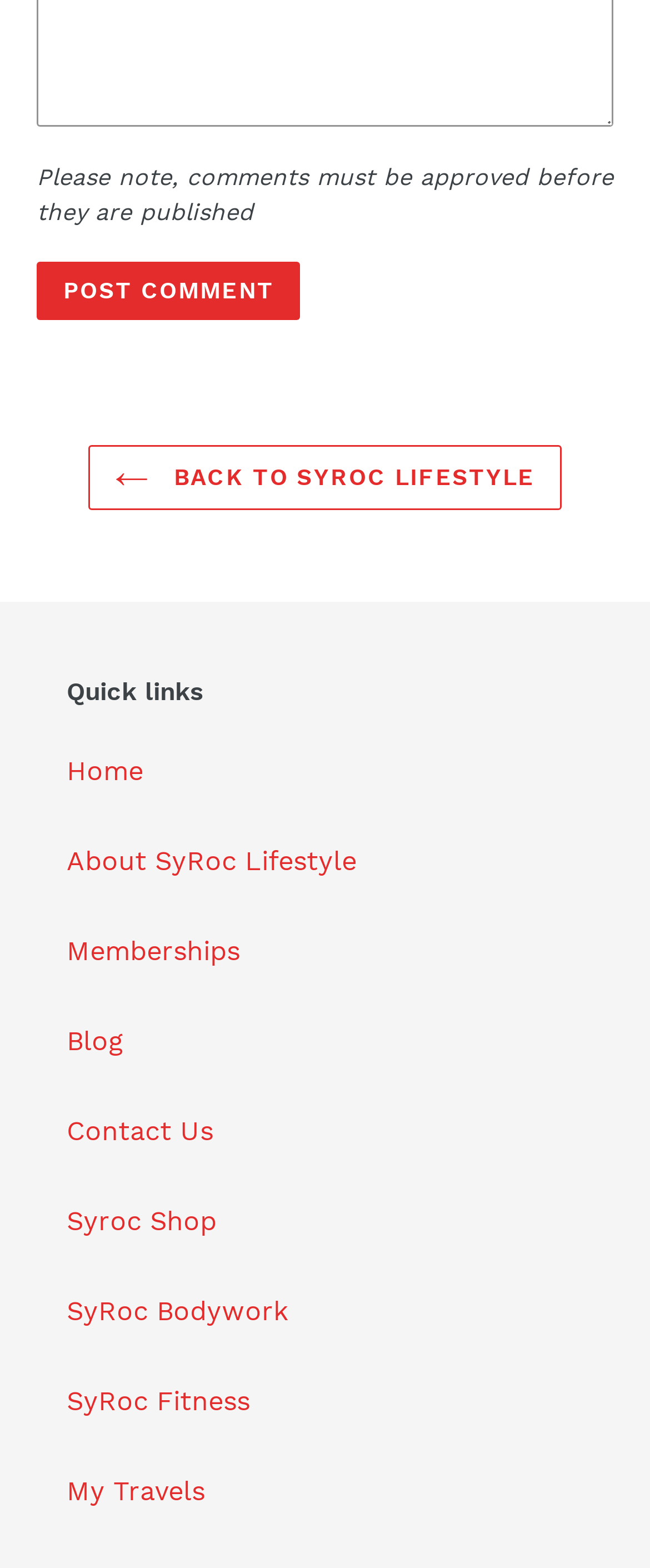Using the element description: "Contact Us", determine the bounding box coordinates. The coordinates should be in the format [left, top, right, bottom], with values between 0 and 1.

[0.103, 0.711, 0.328, 0.731]